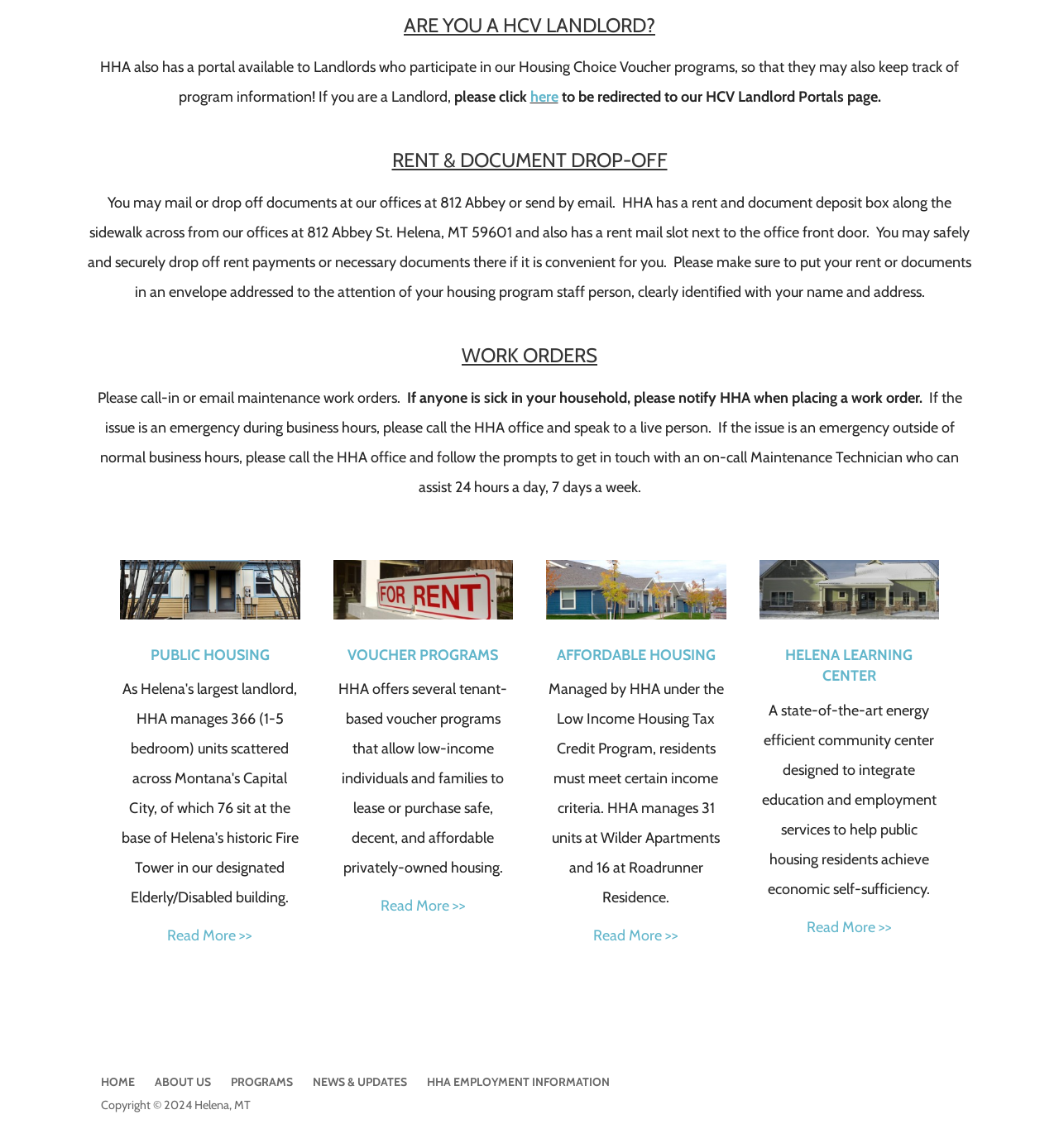Please find the bounding box coordinates of the element that must be clicked to perform the given instruction: "go to the Helena Learning Center page". The coordinates should be four float numbers from 0 to 1, i.e., [left, top, right, bottom].

[0.762, 0.799, 0.842, 0.815]